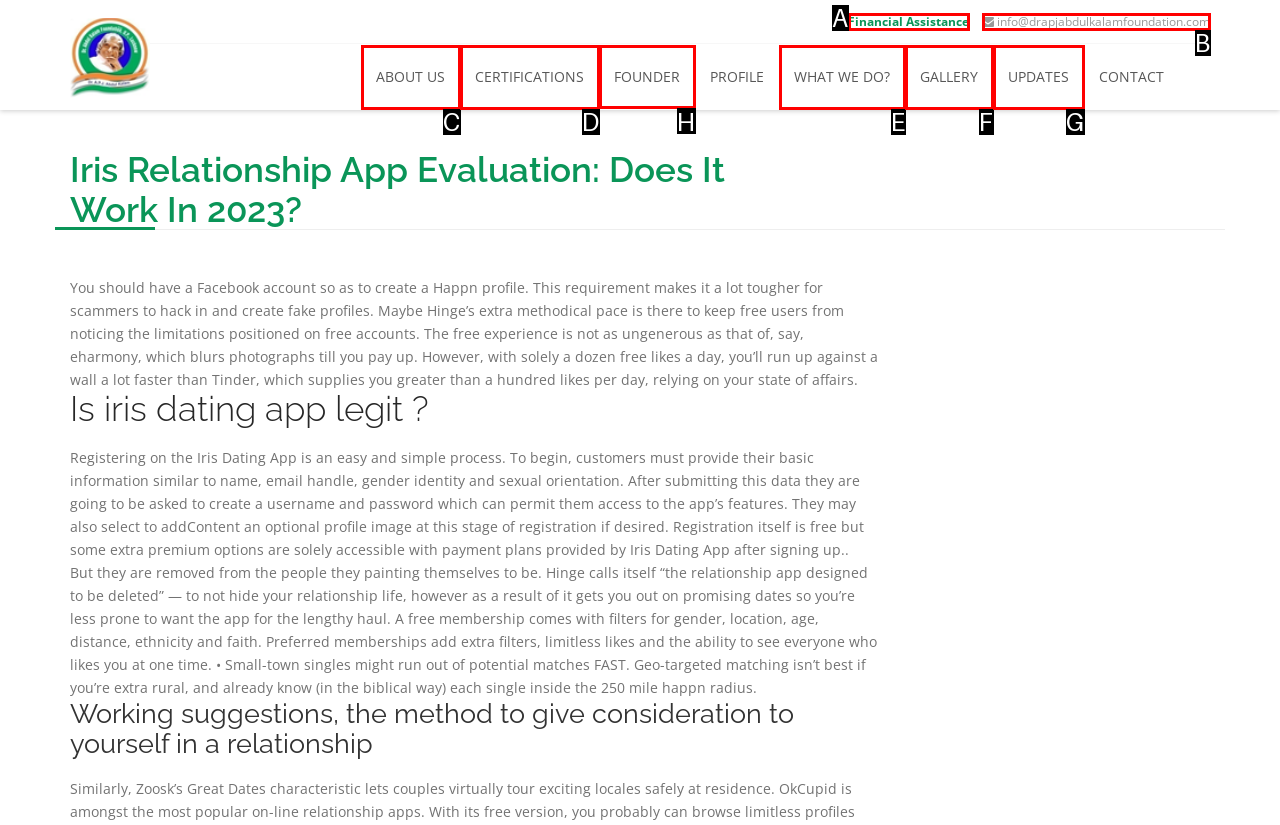From the available options, which lettered element should I click to complete this task: Click on FOUNDER?

H